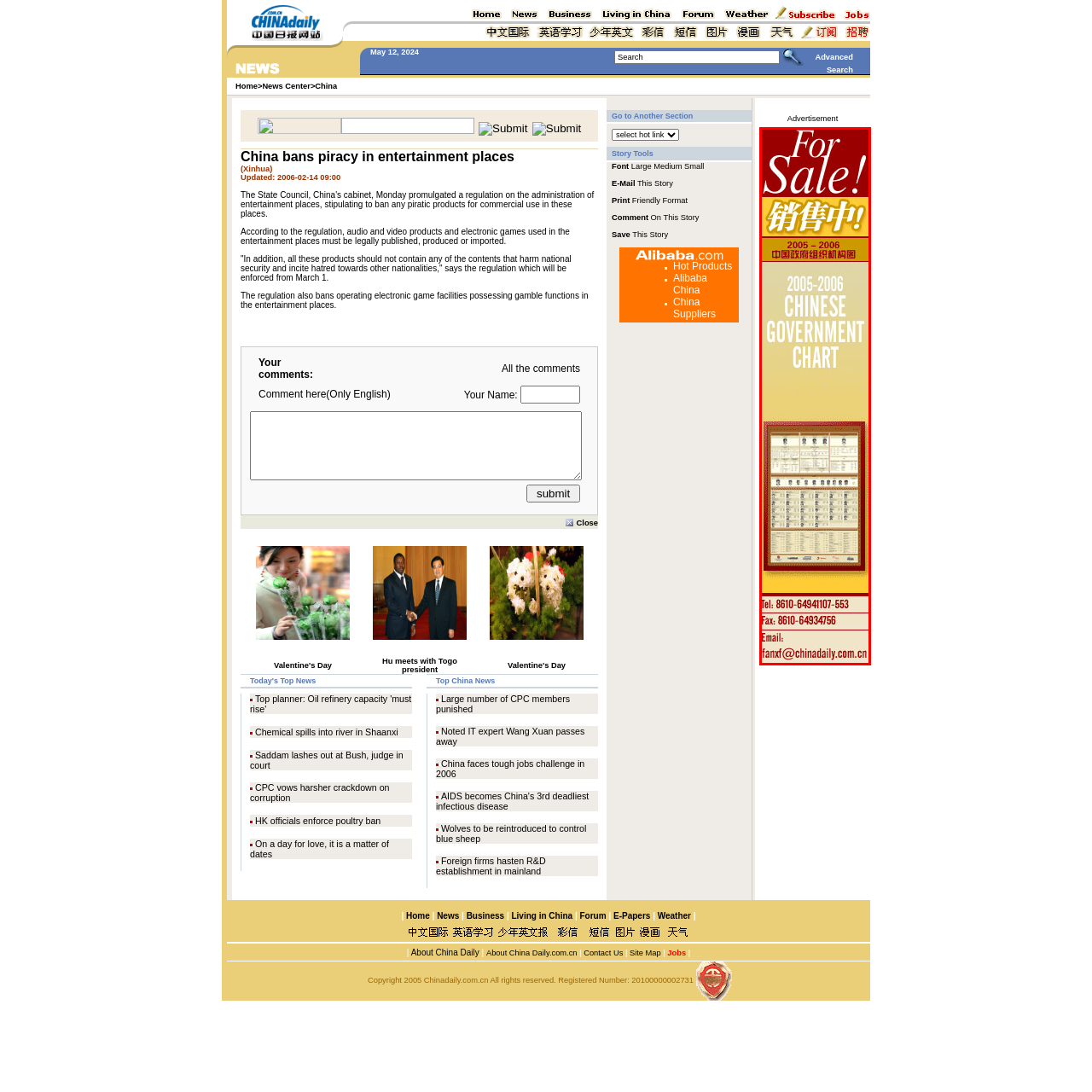What is the purpose of the chart?
Study the image highlighted with a red bounding box and respond to the question with a detailed answer.

The caption explains that the chart showcases various governmental departments or officials, which is likely aimed at providing public insight into the structure of the Chinese government during that period.